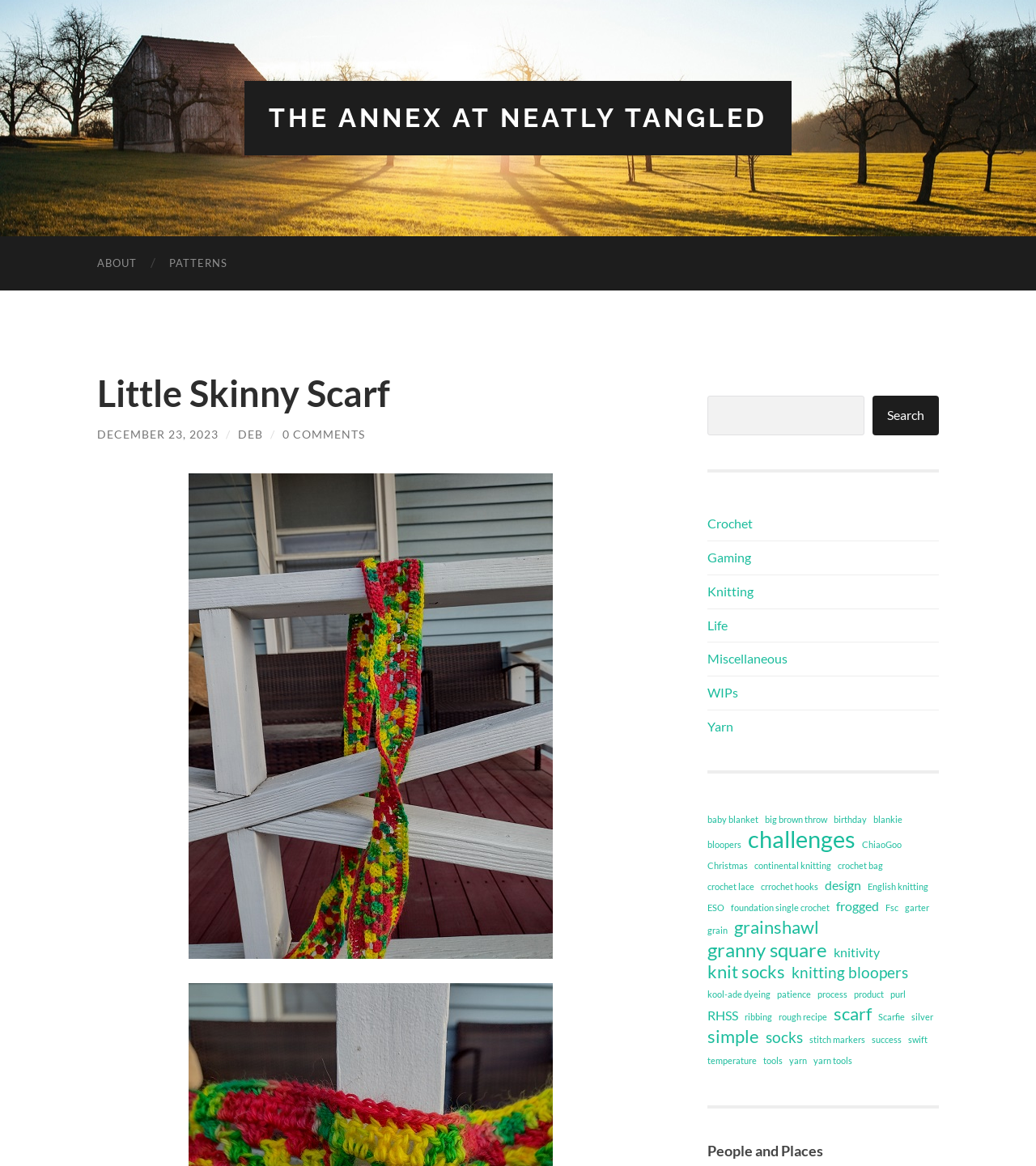Find the bounding box coordinates of the element's region that should be clicked in order to follow the given instruction: "Search for something". The coordinates should consist of four float numbers between 0 and 1, i.e., [left, top, right, bottom].

[0.683, 0.339, 0.906, 0.373]